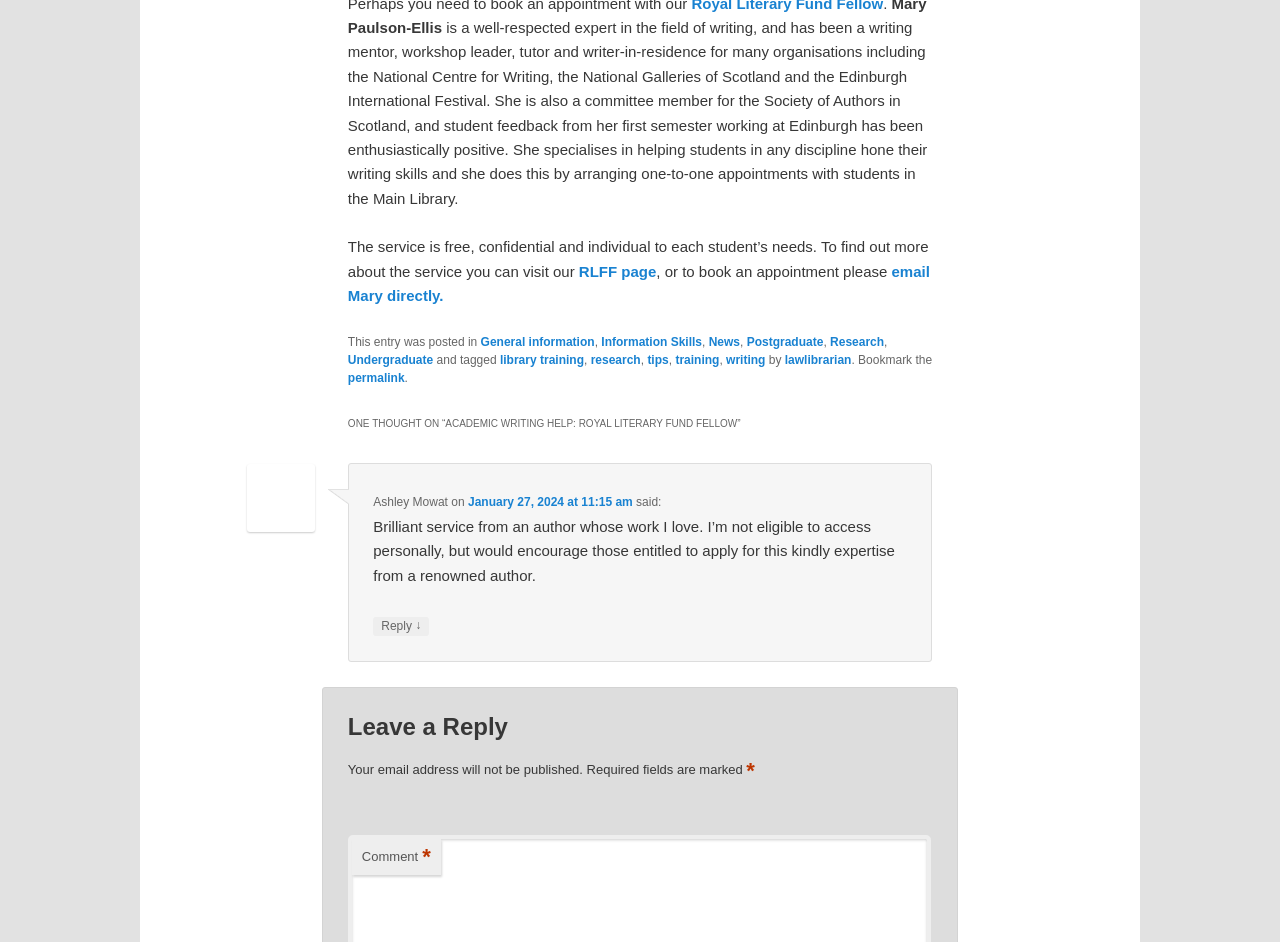Give a one-word or short phrase answer to the question: 
What is the name of the writing mentor?

Mary